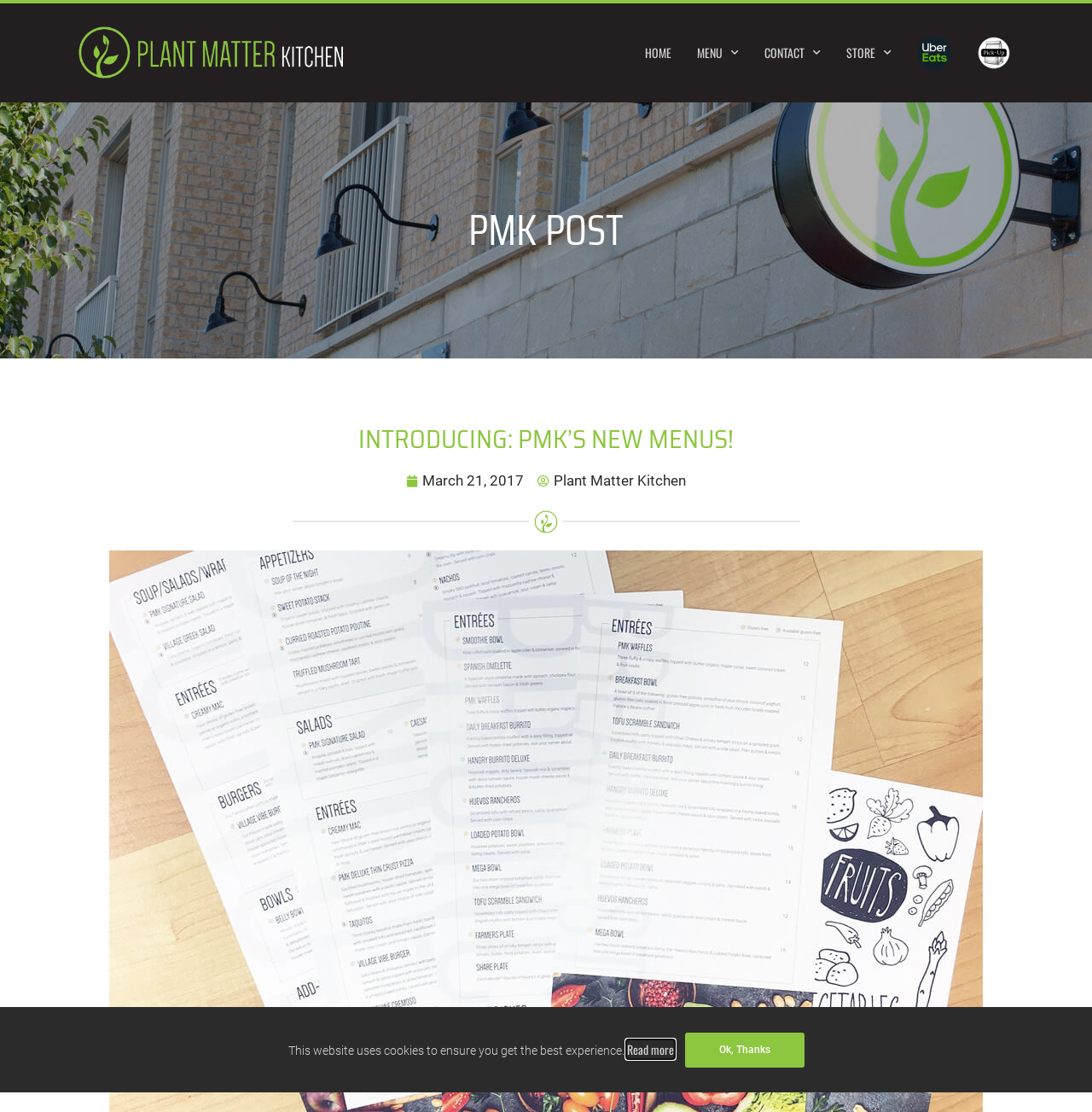Using the provided element description "Home", determine the bounding box coordinates of the UI element.

[0.579, 0.022, 0.627, 0.073]